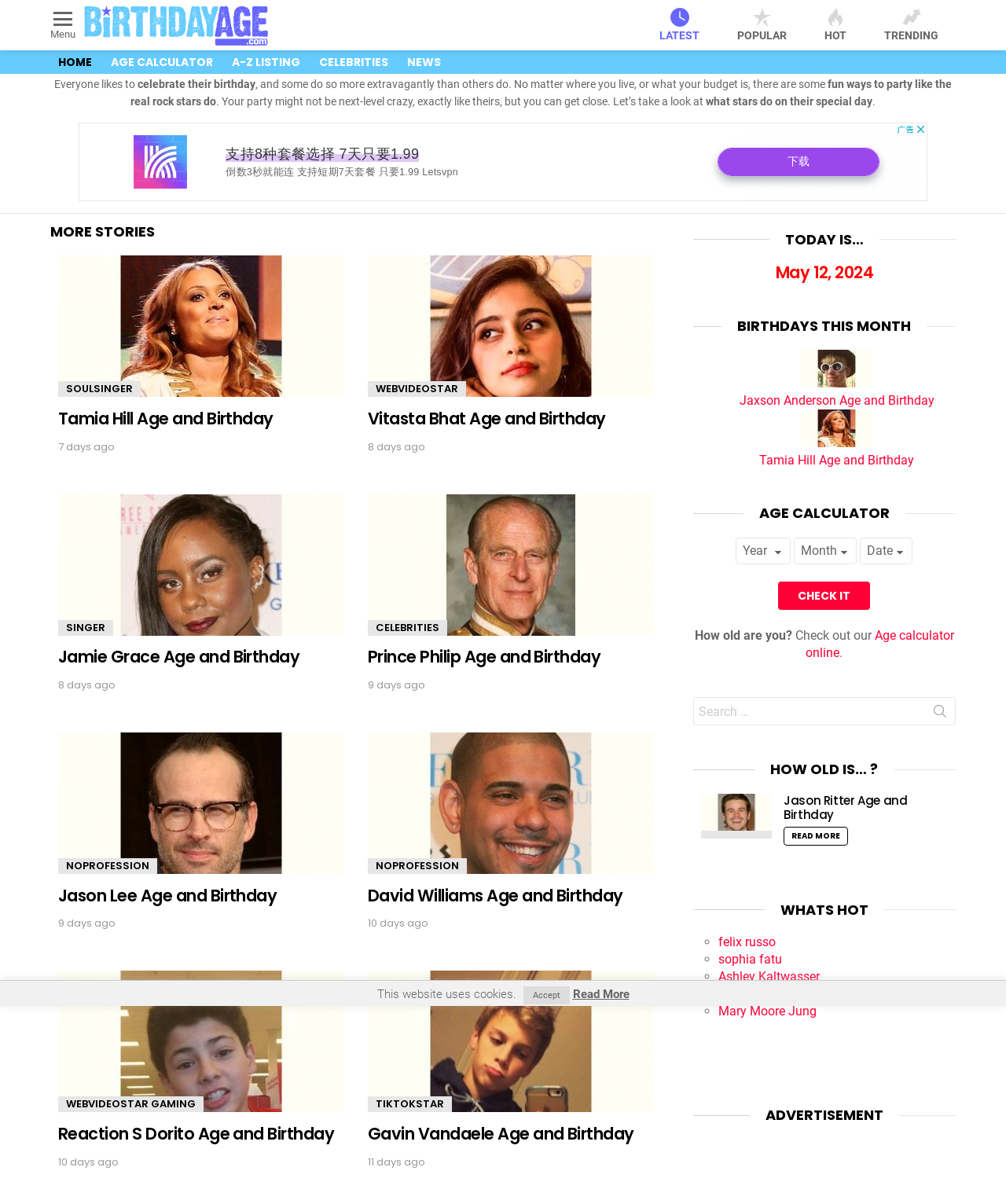Explain the webpage in detail, including its primary components.

This webpage is about famous birthdays and ages, featuring celebrity bios and today's birthdays. At the top, there is a menu icon and a heading that reads "Famous Birthdays & Ages: Celebrity Bios And Today's Birthdays". Below the heading, there are four links labeled "LATEST", "POPULAR", "HOT", and "TRENDING". 

To the left of the heading, there is a navigation menu with links to "HOME", "AGE CALCULATOR", "A-Z LISTING", "CELEBRITIES", and "NEWS". 

Below the navigation menu, there is a section with a brief introduction to celebrating birthdays, followed by an advertisement. 

The main content of the webpage is divided into four sections, each featuring a celebrity's birthday and age information. Each section includes a figure with an image, a heading with the celebrity's name and age, a link to their bio, and a timestamp indicating when the information was last updated. The celebrities featured are Tamia Hill, Vitasta Bhat, Jamie Grace, Prince Philip, Jason Lee, and David Williams.